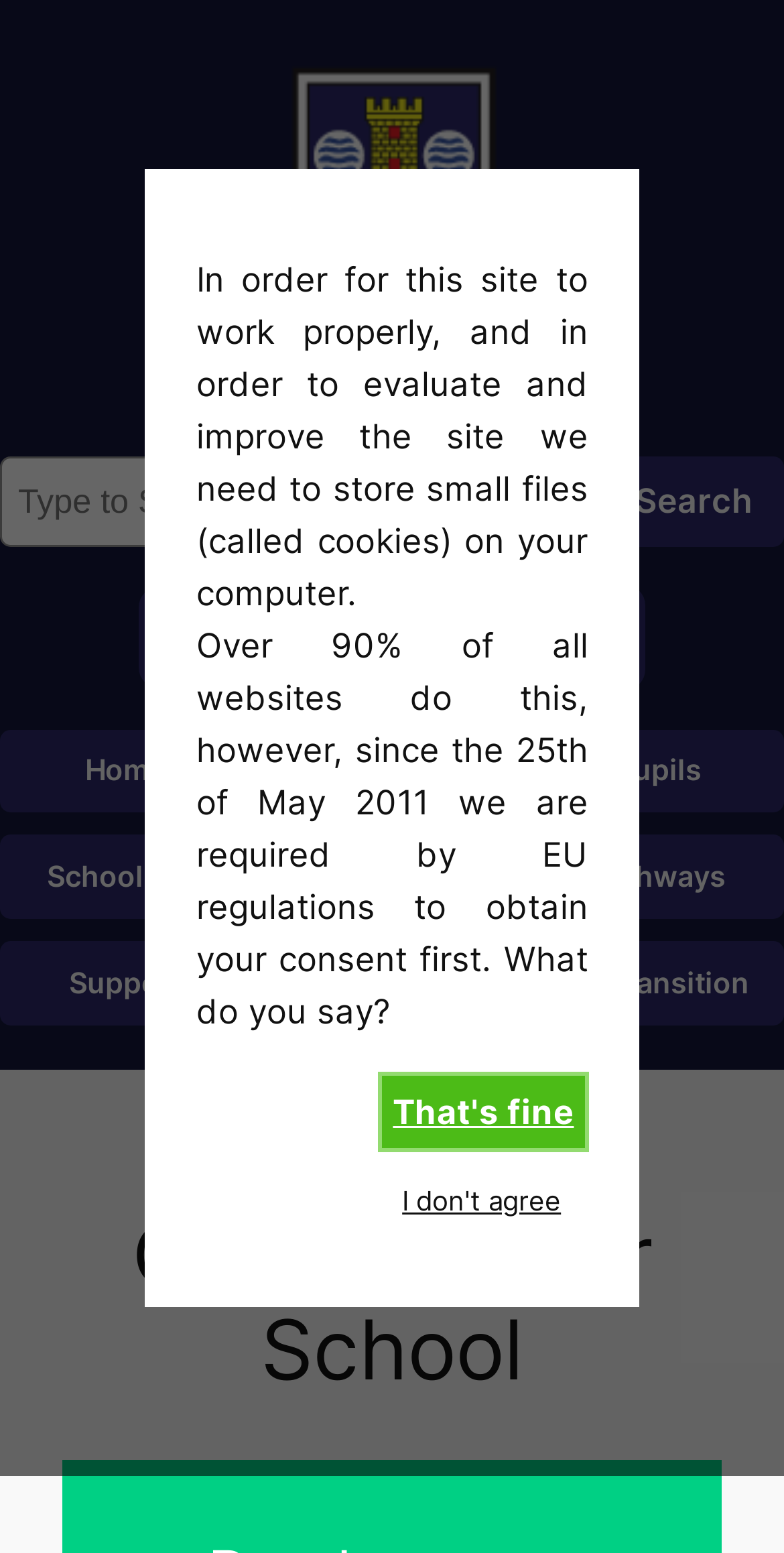How many links are there in the navigation menu?
Could you please answer the question thoroughly and with as much detail as possible?

I counted the number of links in the navigation menu by looking at the links with text 'Home', 'School Info', 'Support', 'Parents', 'School Calendar', 'Contact us', 'Pupils', 'Pathways', and 'P7 Transition'.